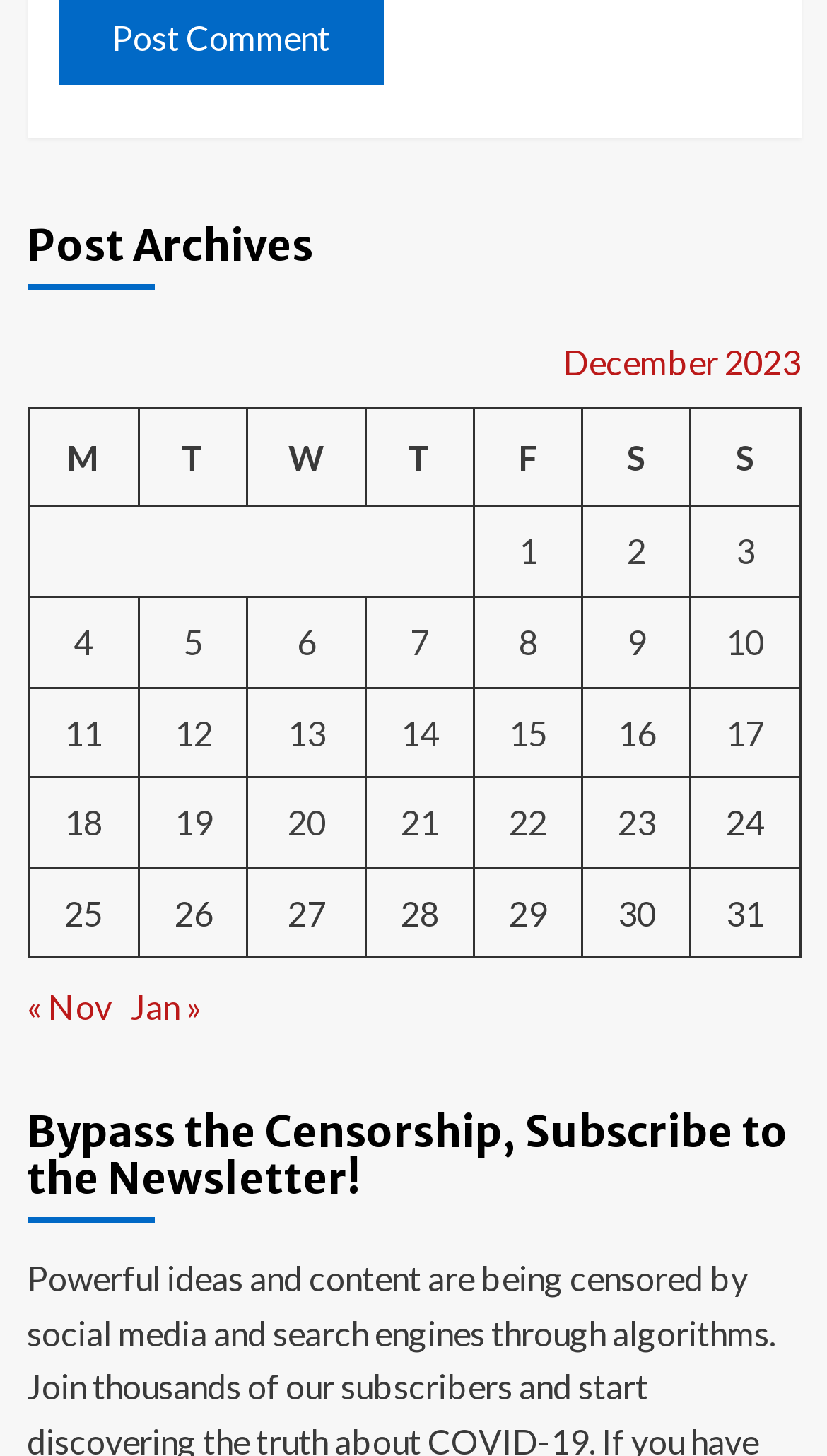Reply to the question with a single word or phrase:
What is the first day of the month with a published post?

December 1, 2023